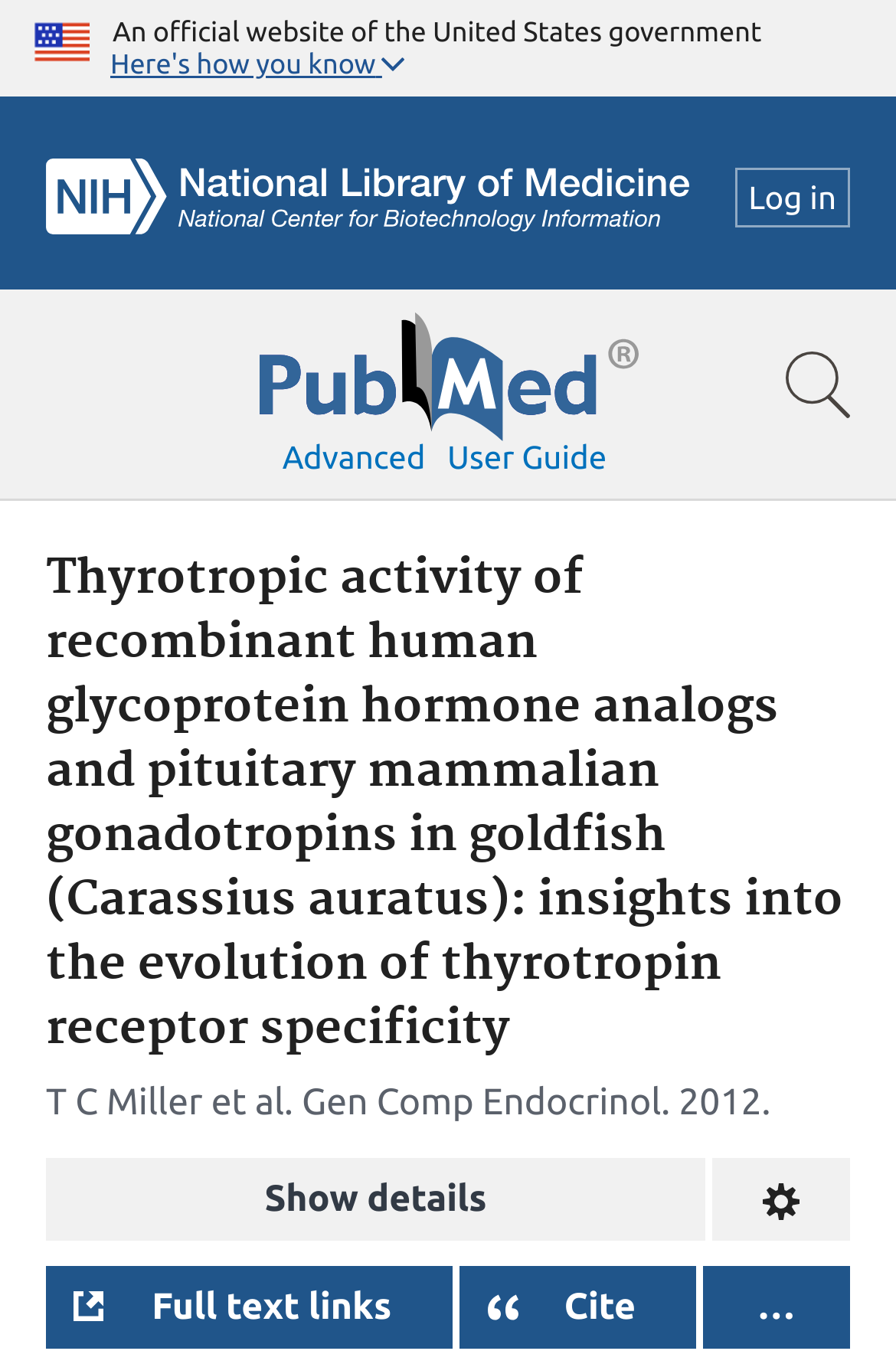Select the bounding box coordinates of the element I need to click to carry out the following instruction: "View the 'Brain and storming' page".

None